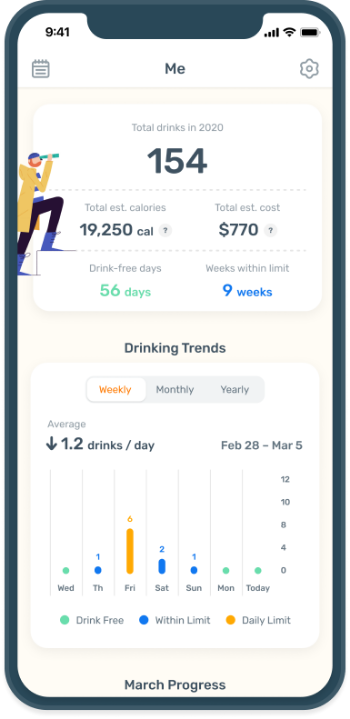Utilize the information from the image to answer the question in detail:
How many drink-free days did the user achieve in 2020?

The answer can be found in the section below the summary, where it highlights the user's achievement of '56 drink-free days'.